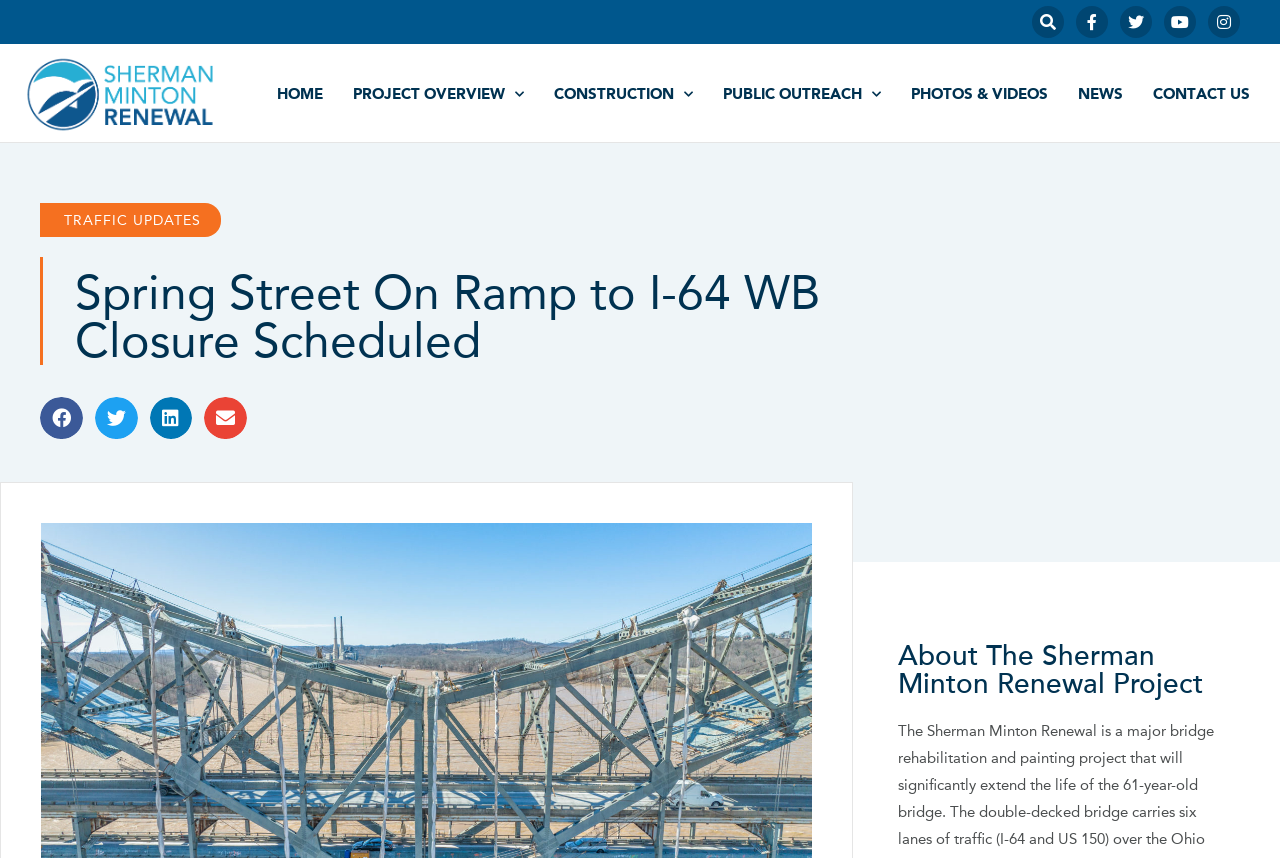Identify the bounding box coordinates of the region that needs to be clicked to carry out this instruction: "Read the project overview". Provide these coordinates as four float numbers ranging from 0 to 1, i.e., [left, top, right, bottom].

[0.268, 0.086, 0.417, 0.133]